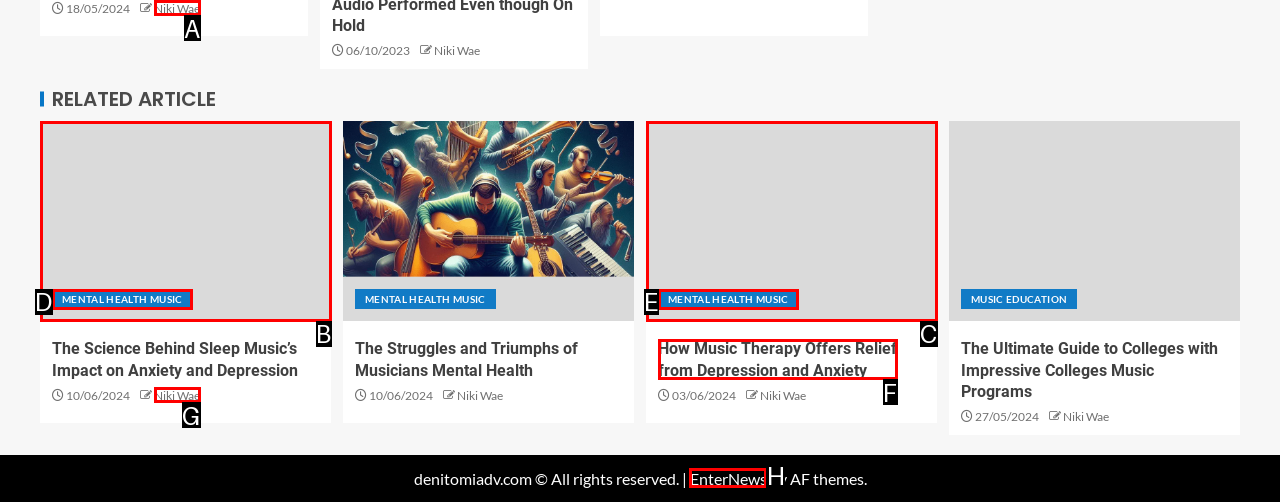Identify the correct choice to execute this task: Visit the EnterNews website
Respond with the letter corresponding to the right option from the available choices.

H